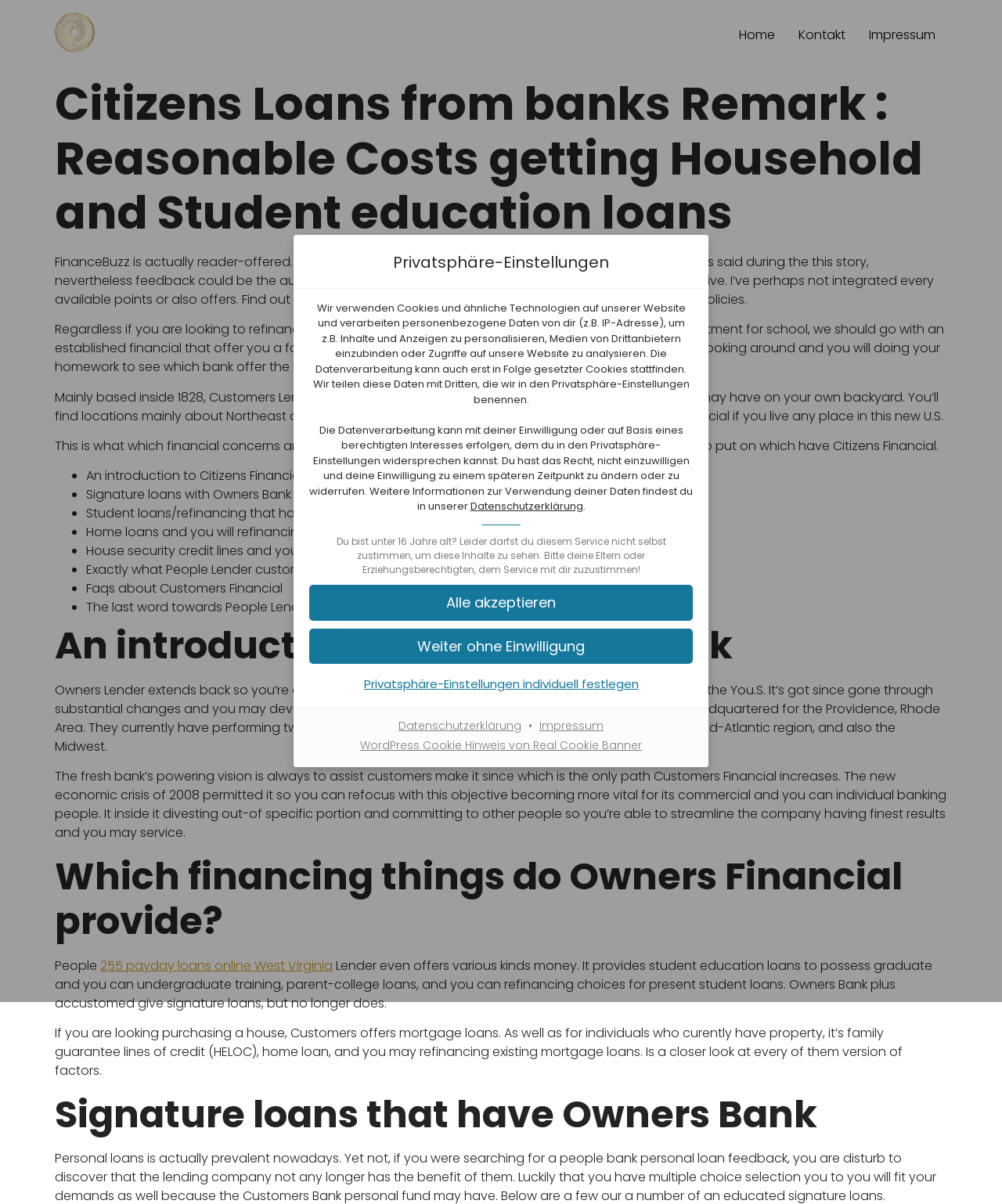What type of data is processed on the website?
Using the image provided, answer with just one word or phrase.

Personal data